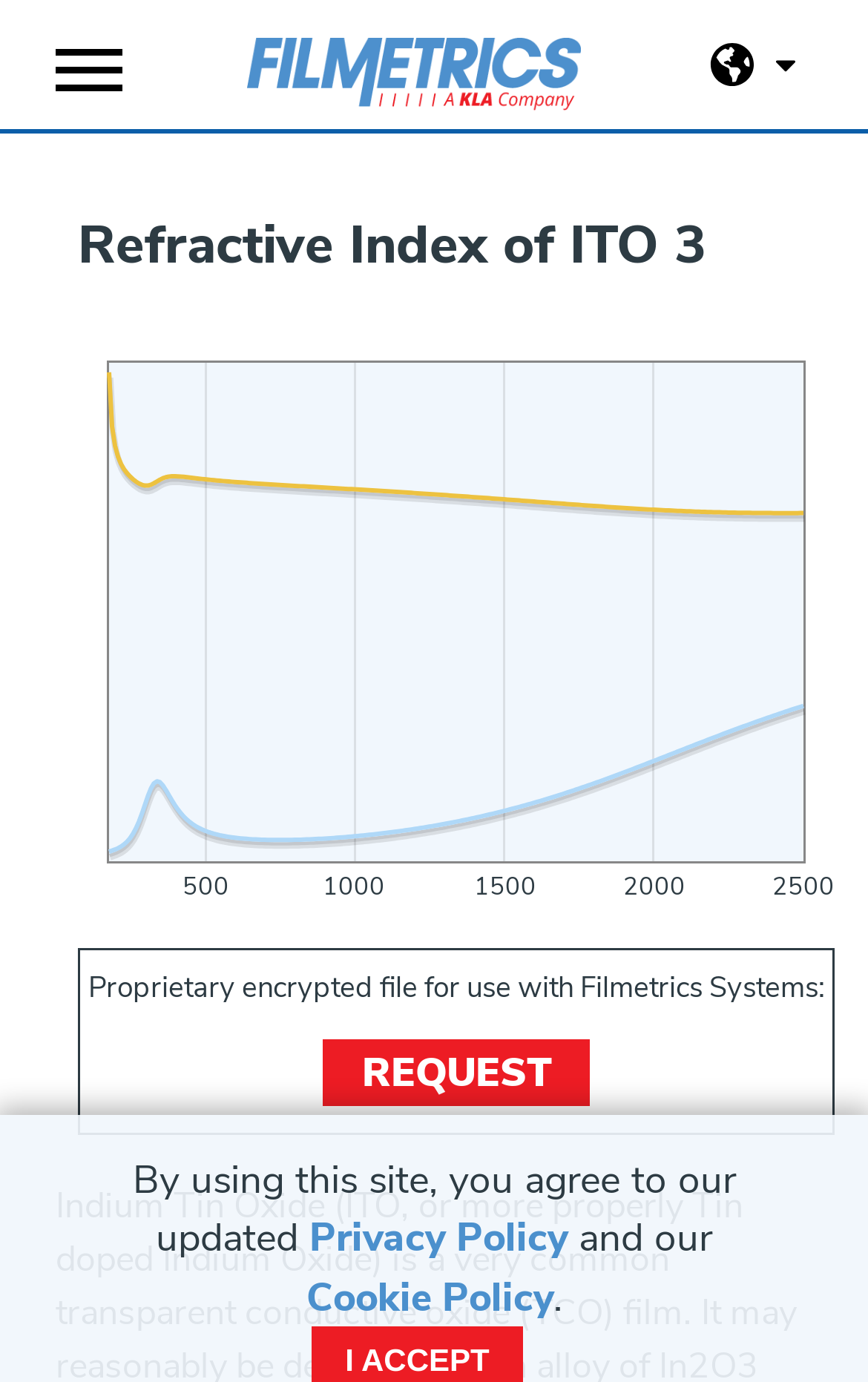What are the available options for thin film thickness measurement?
Give a comprehensive and detailed explanation for the question.

The webpage provides a series of static text elements with values ranging from 500 to 2500, which suggests that these are available options for thin film thickness measurement.